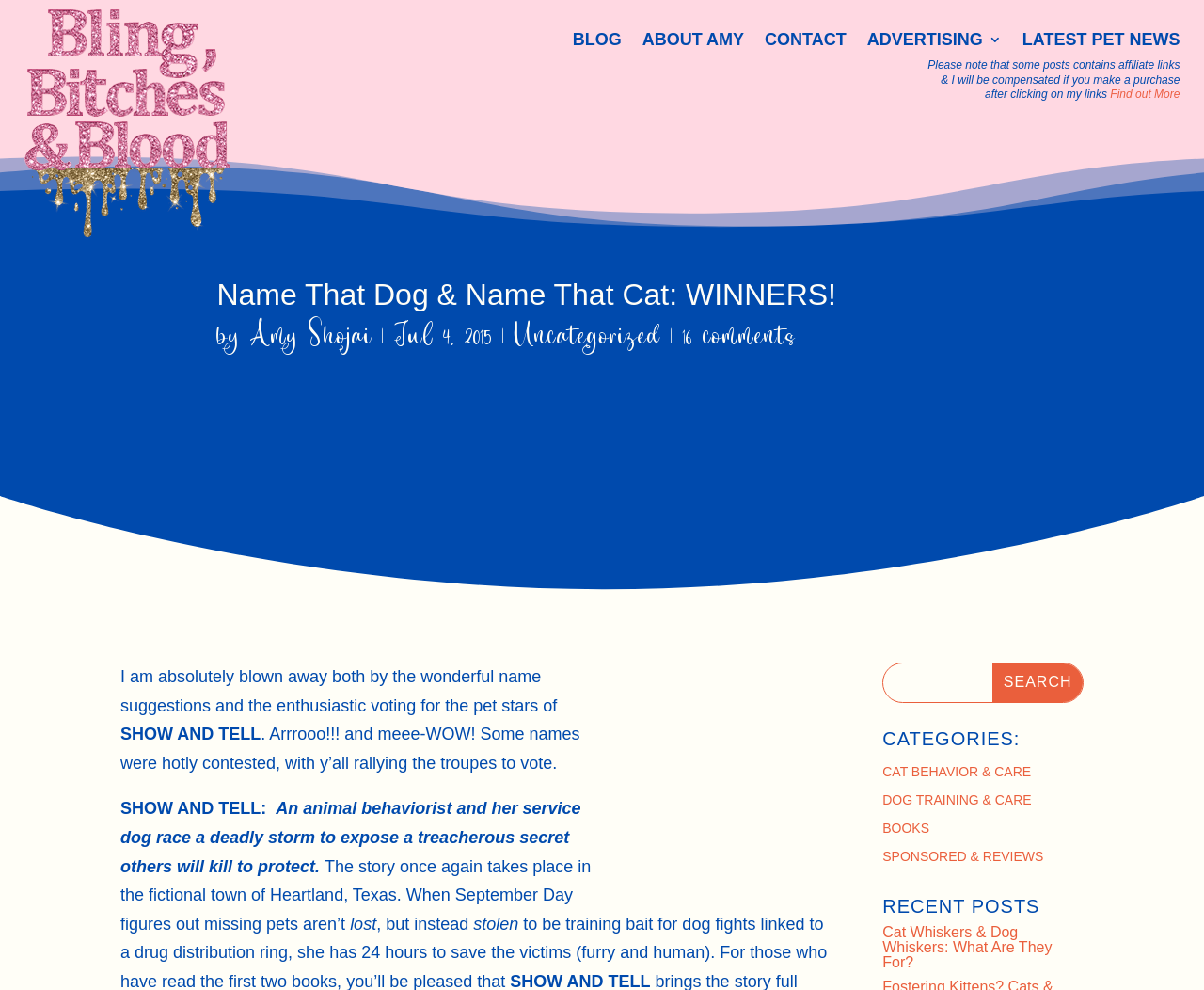What are the categories listed in the webpage?
Based on the image, give a one-word or short phrase answer.

CAT BEHAVIOR & CARE, DOG TRAINING & CARE, BOOKS, SPONSORED & REVIEWS